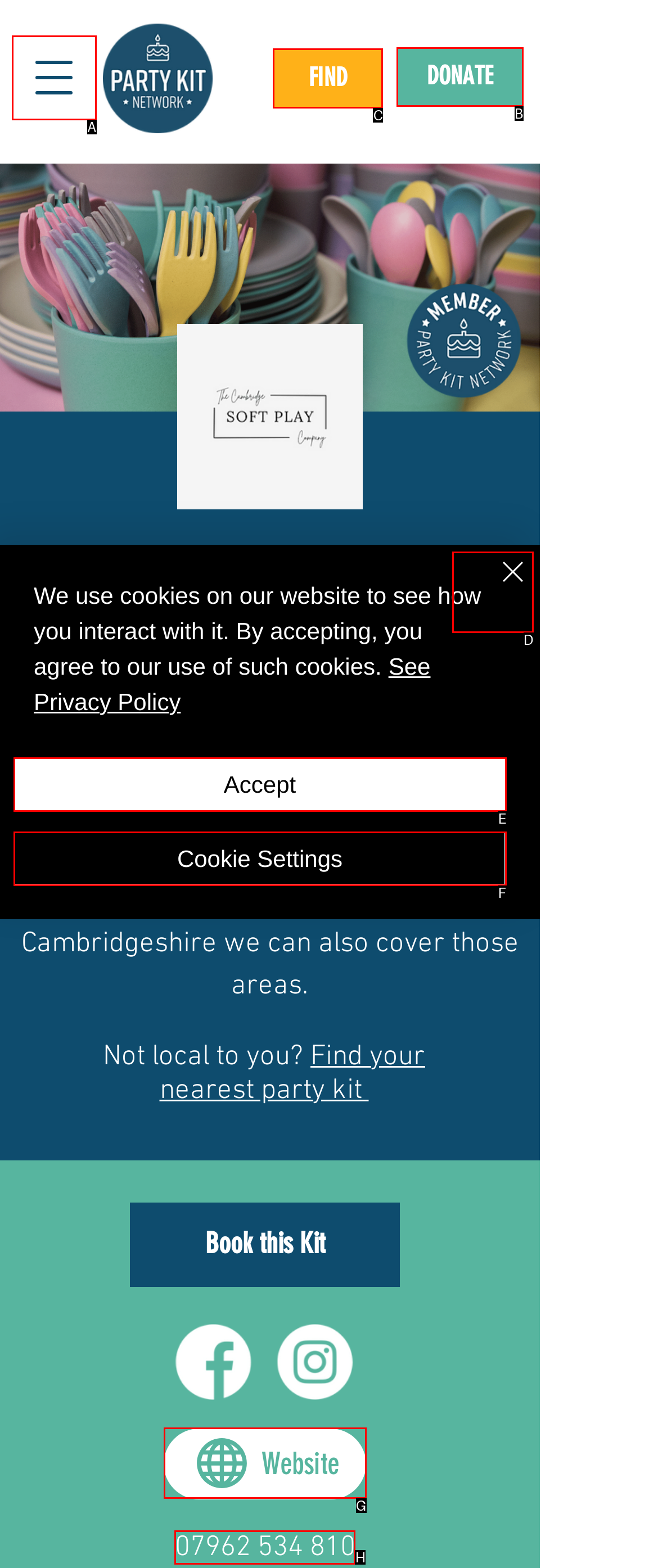For the instruction: Find a party kit, determine the appropriate UI element to click from the given options. Respond with the letter corresponding to the correct choice.

C